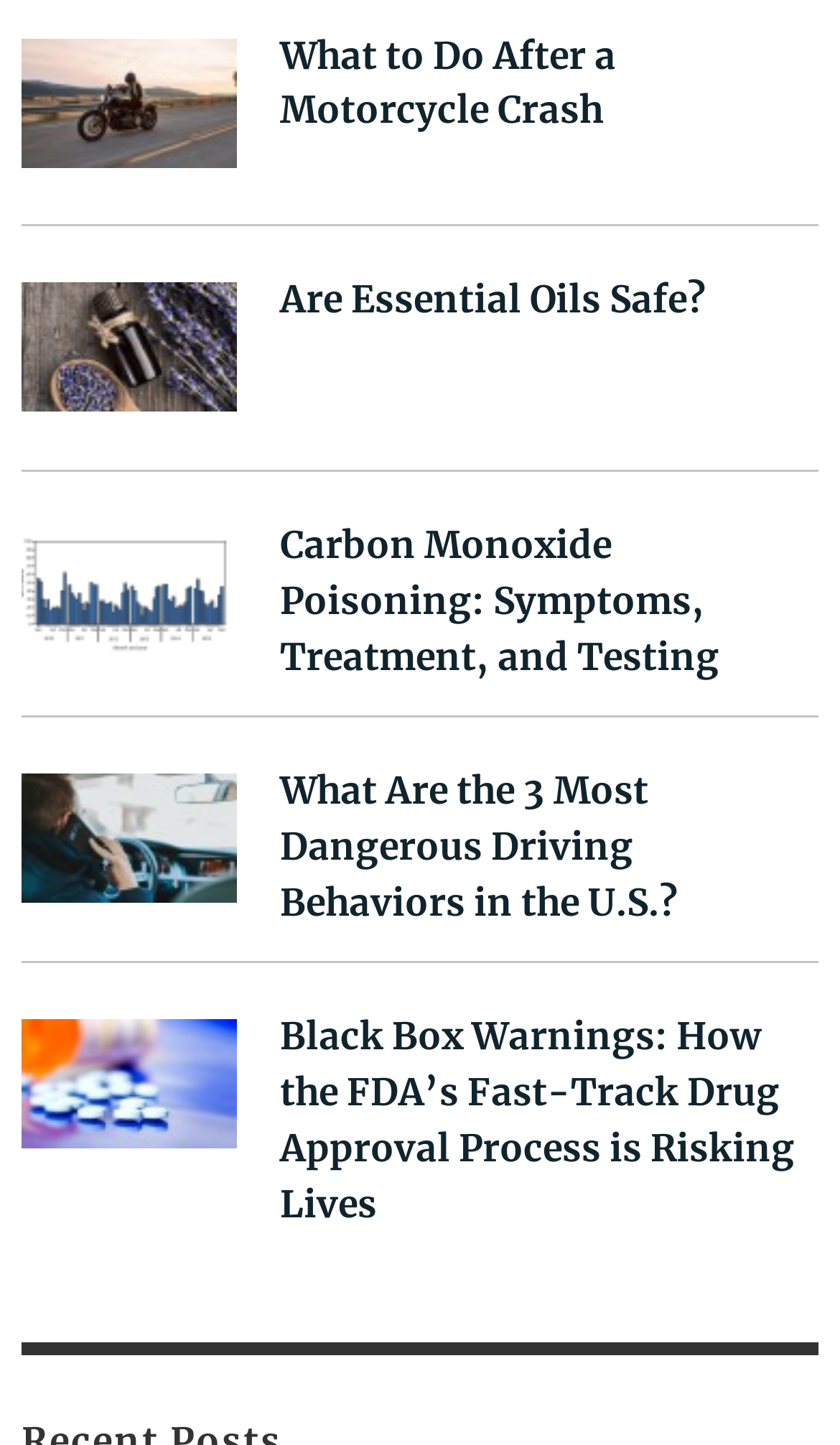Identify the bounding box coordinates of the section to be clicked to complete the task described by the following instruction: "read about what to do after a motorcycle crash". The coordinates should be four float numbers between 0 and 1, formatted as [left, top, right, bottom].

[0.026, 0.019, 0.308, 0.138]